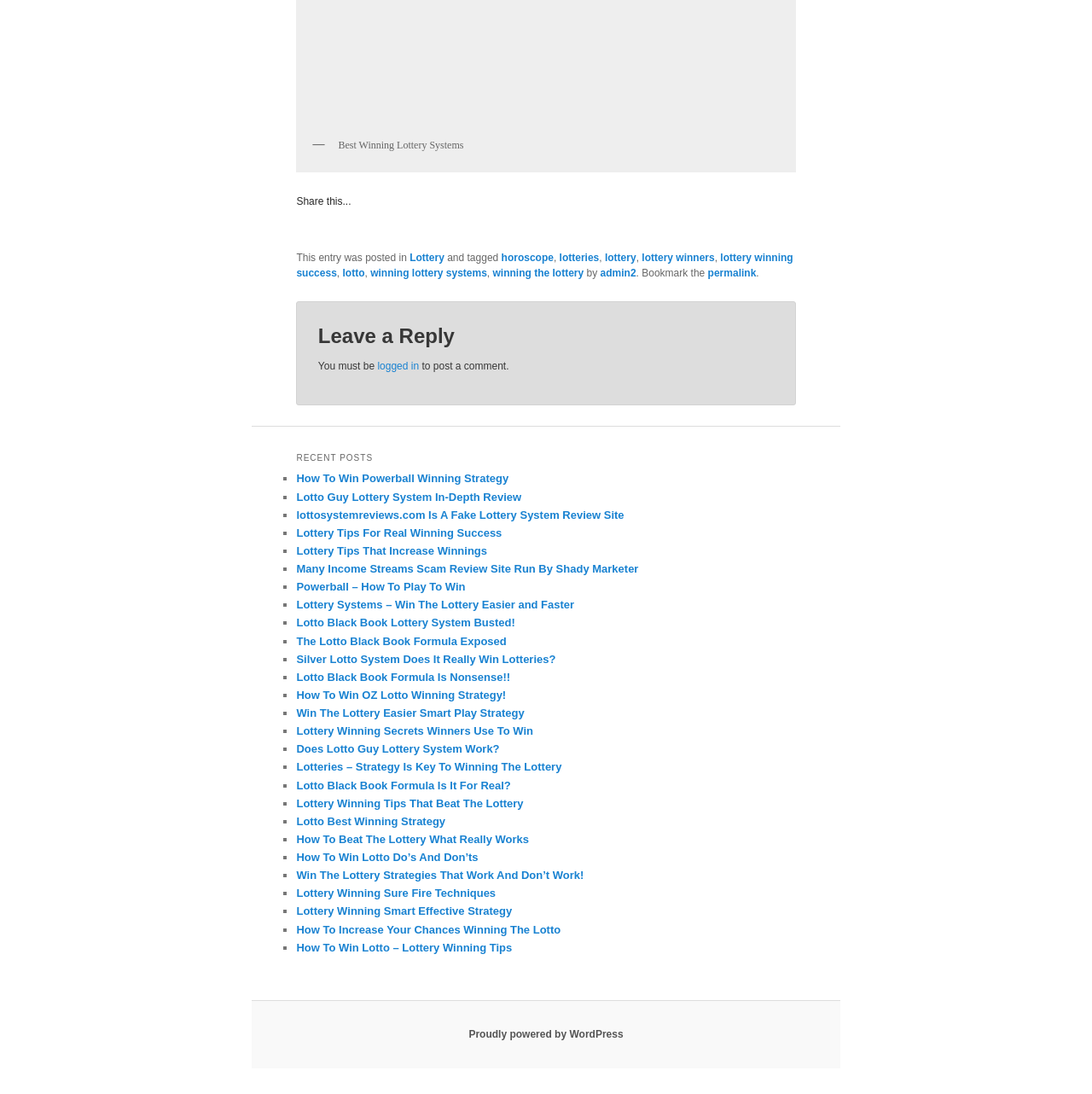Determine the coordinates of the bounding box for the clickable area needed to execute this instruction: "View recent posts".

[0.271, 0.409, 0.729, 0.429]